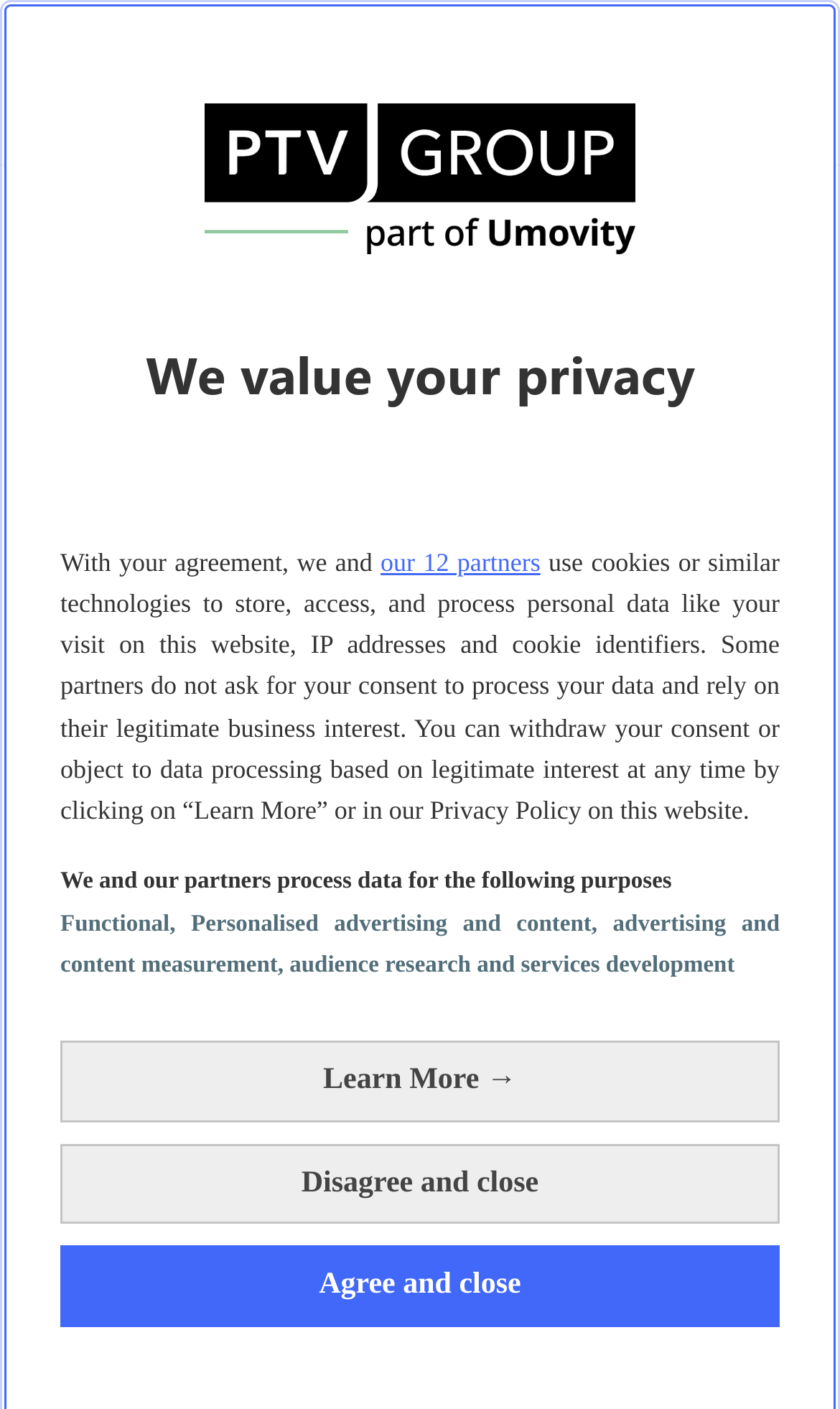What is the purpose of data processing?
By examining the image, provide a one-word or phrase answer.

Functional, Personalised advertising and content